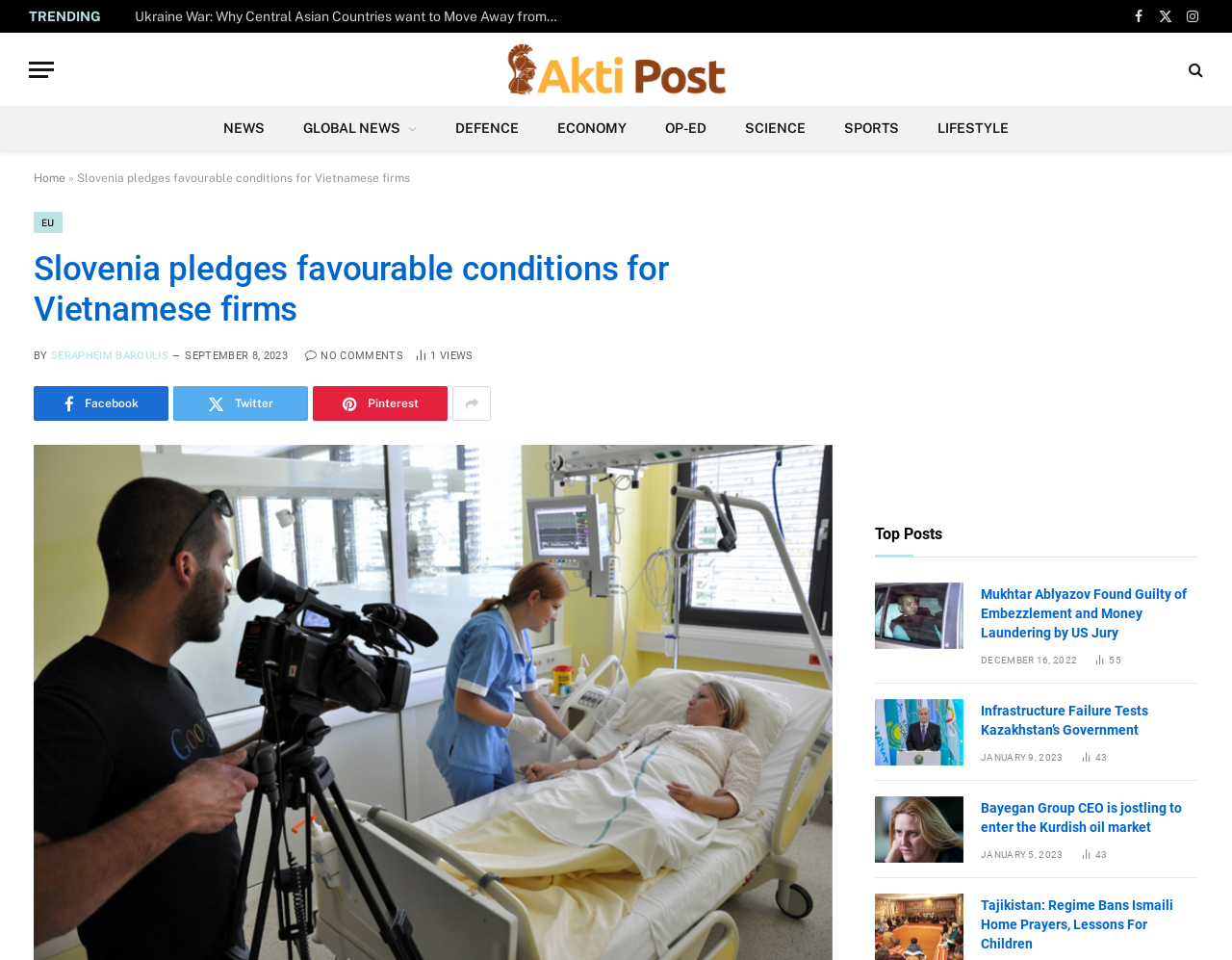Predict the bounding box coordinates for the UI element described as: "Instagram". The coordinates should be four float numbers between 0 and 1, presented as [left, top, right, bottom].

[0.959, 0.0, 0.977, 0.034]